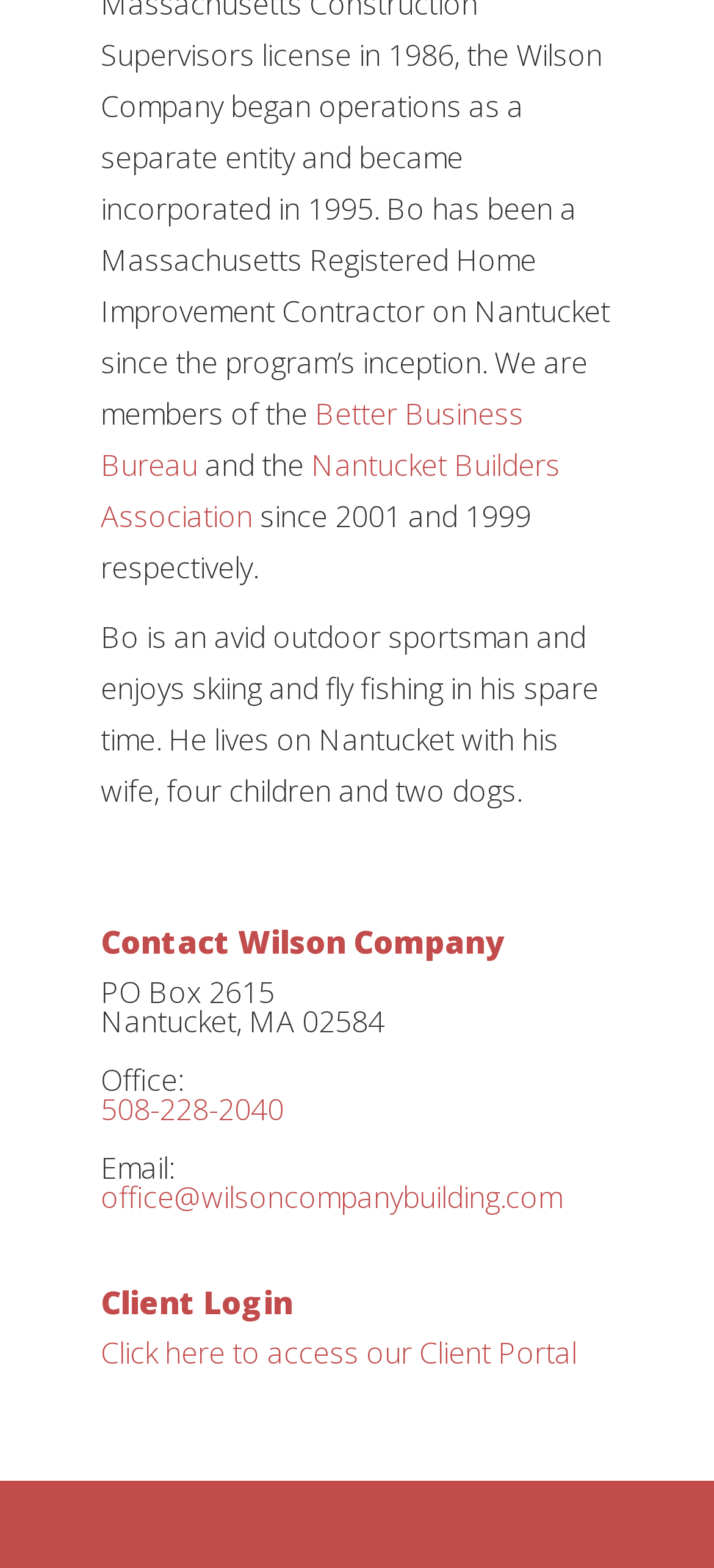What is the company's email address?
Using the image as a reference, deliver a detailed and thorough answer to the question.

The email address is mentioned in the contact information section as 'office@wilsoncompanybuilding.com'.